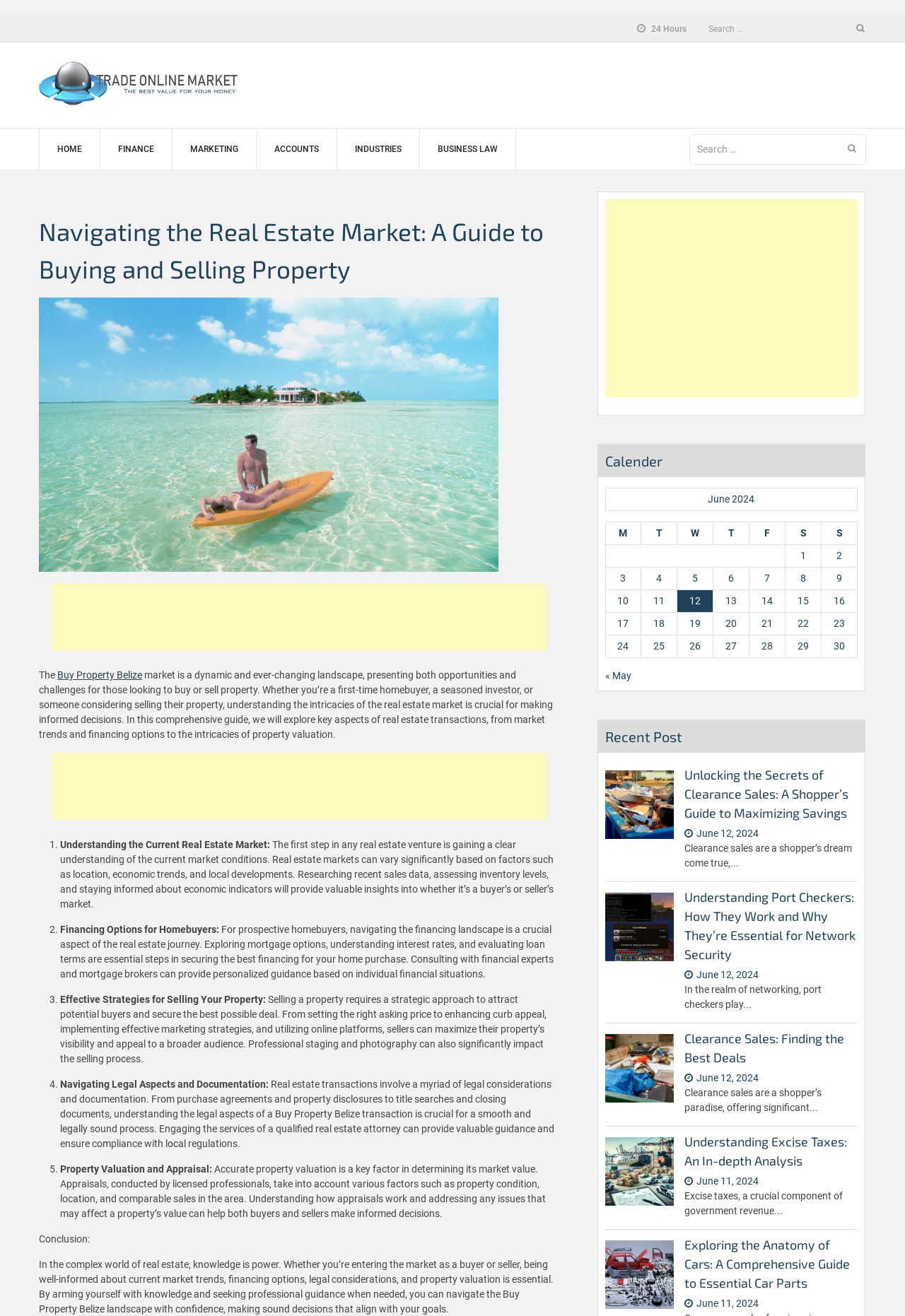Please find the bounding box coordinates of the element that you should click to achieve the following instruction: "Go to HOME page". The coordinates should be presented as four float numbers between 0 and 1: [left, top, right, bottom].

[0.063, 0.098, 0.091, 0.129]